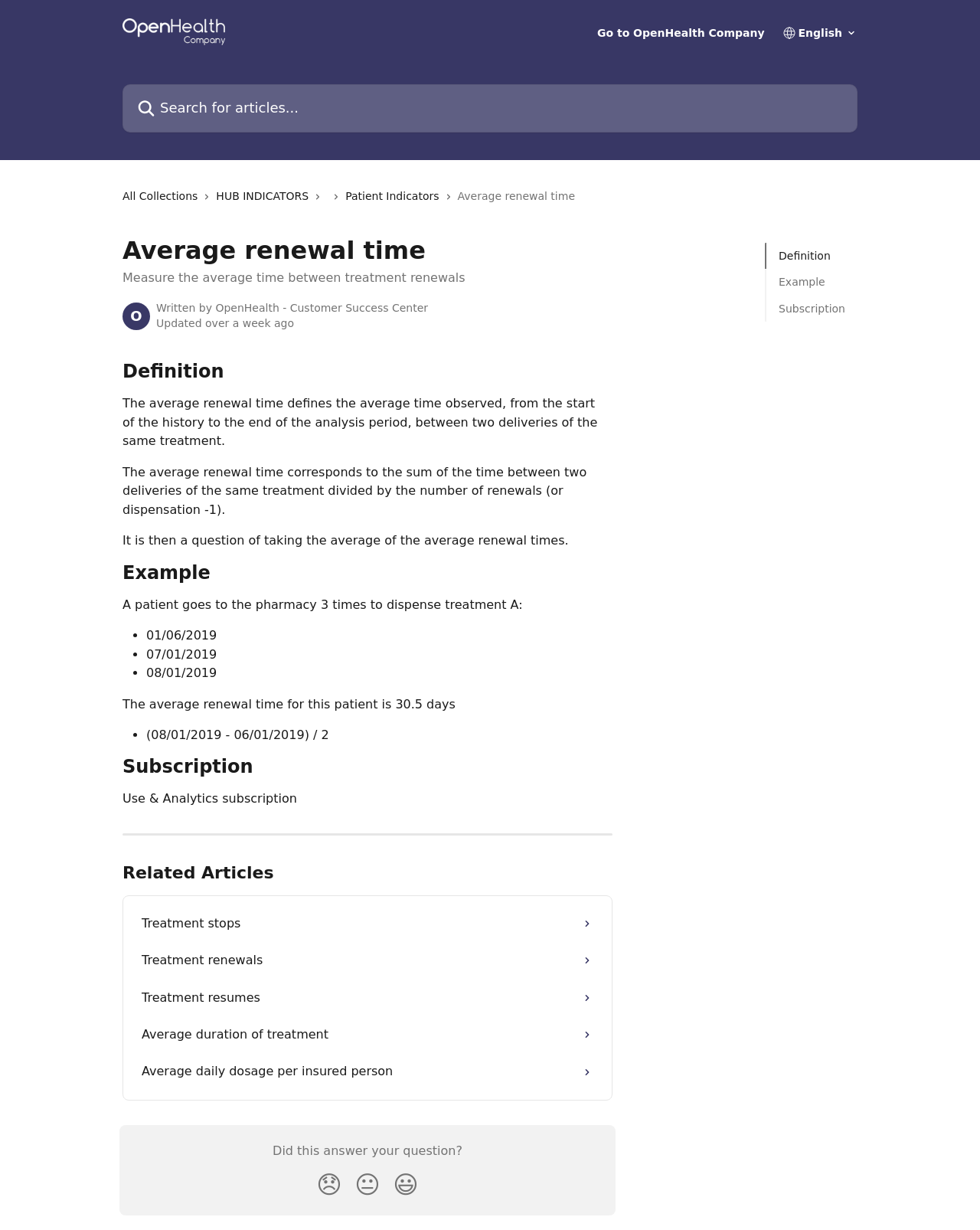Please find the bounding box coordinates of the section that needs to be clicked to achieve this instruction: "Go to OpenHealth Company".

[0.609, 0.022, 0.78, 0.031]